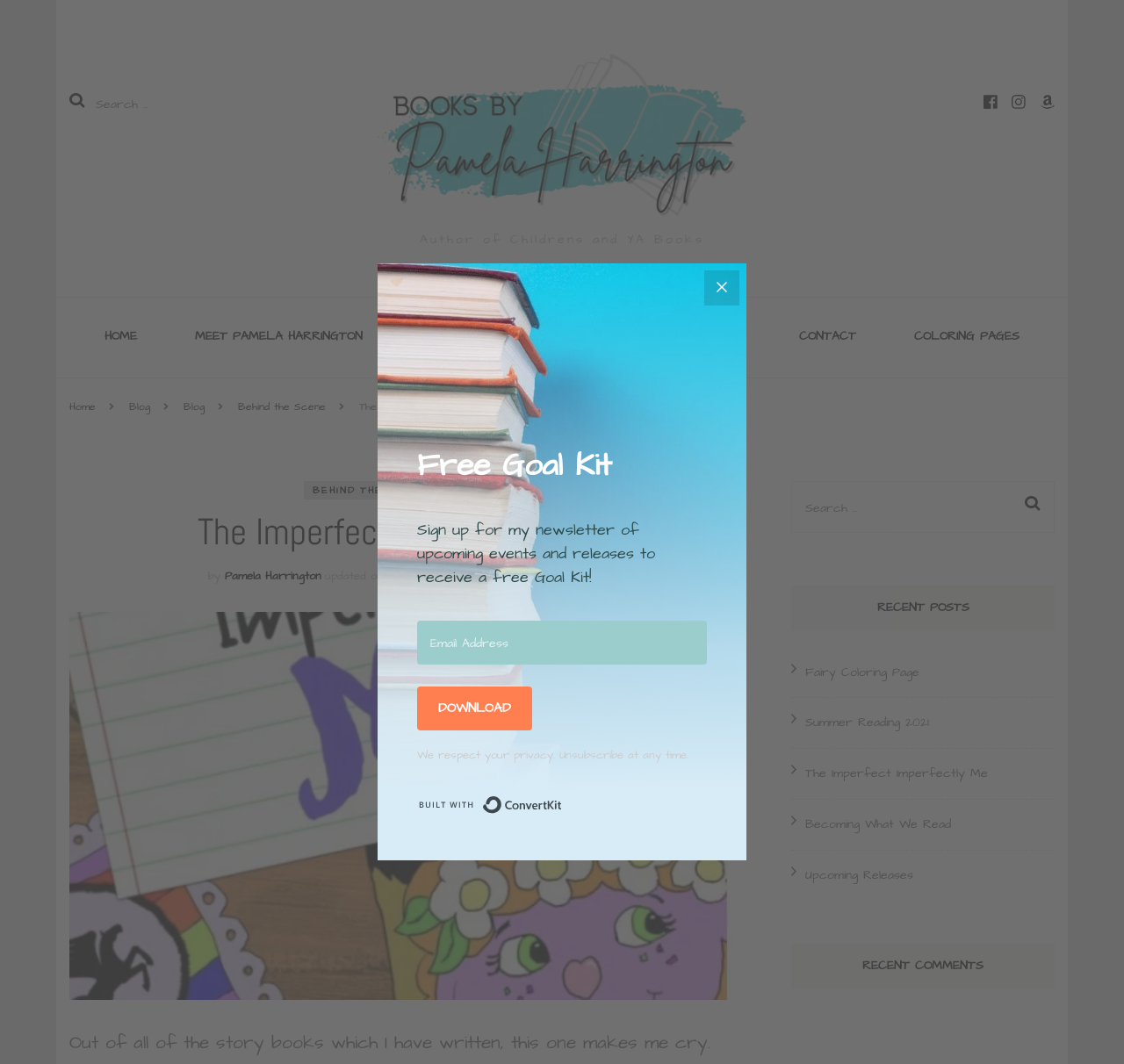Could you provide the bounding box coordinates for the portion of the screen to click to complete this instruction: "Download the free Goal Kit"?

[0.371, 0.645, 0.473, 0.687]